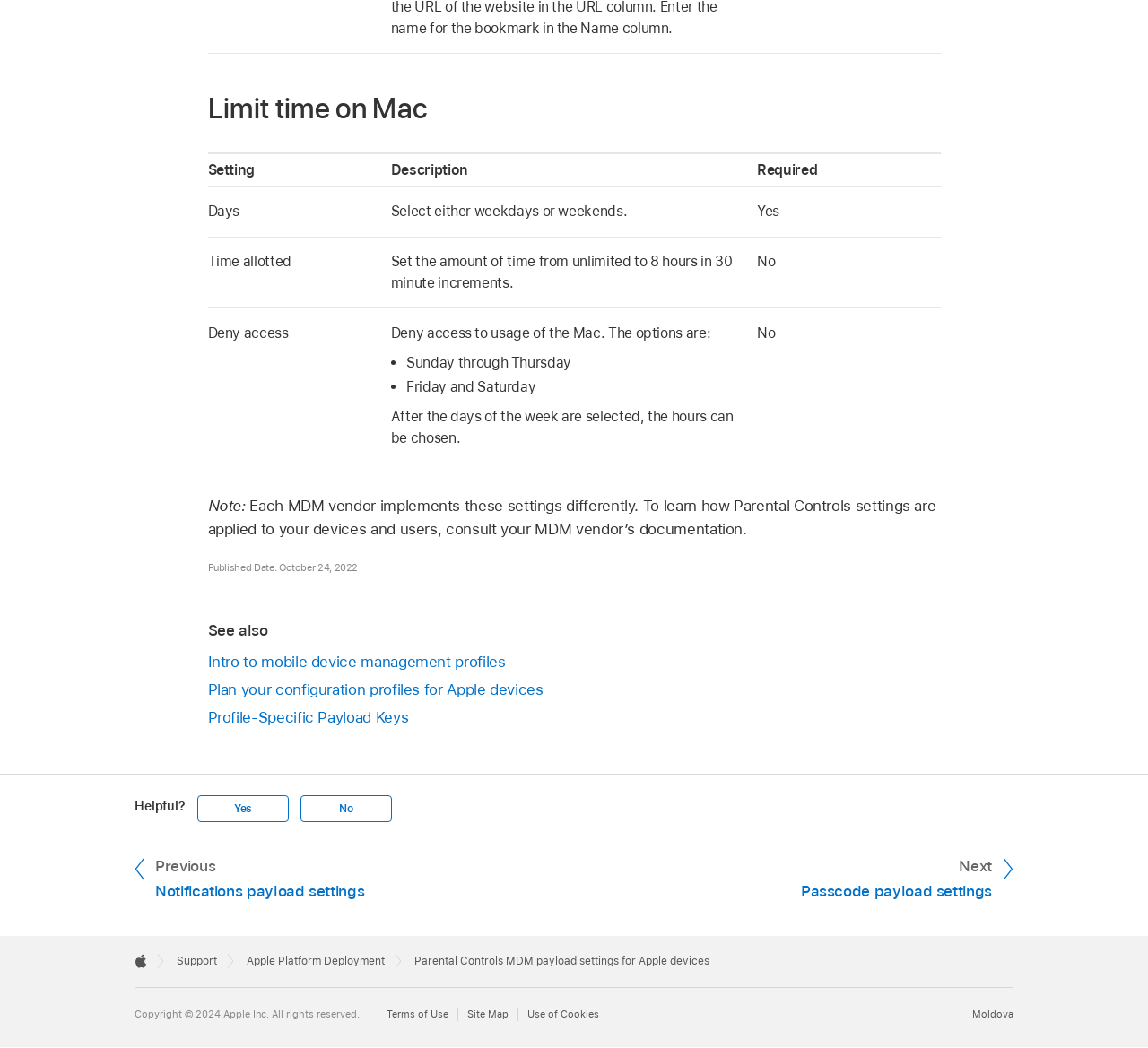Answer succinctly with a single word or phrase:
What is the range of time that can be set for Mac usage?

Unlimited to 8 hours